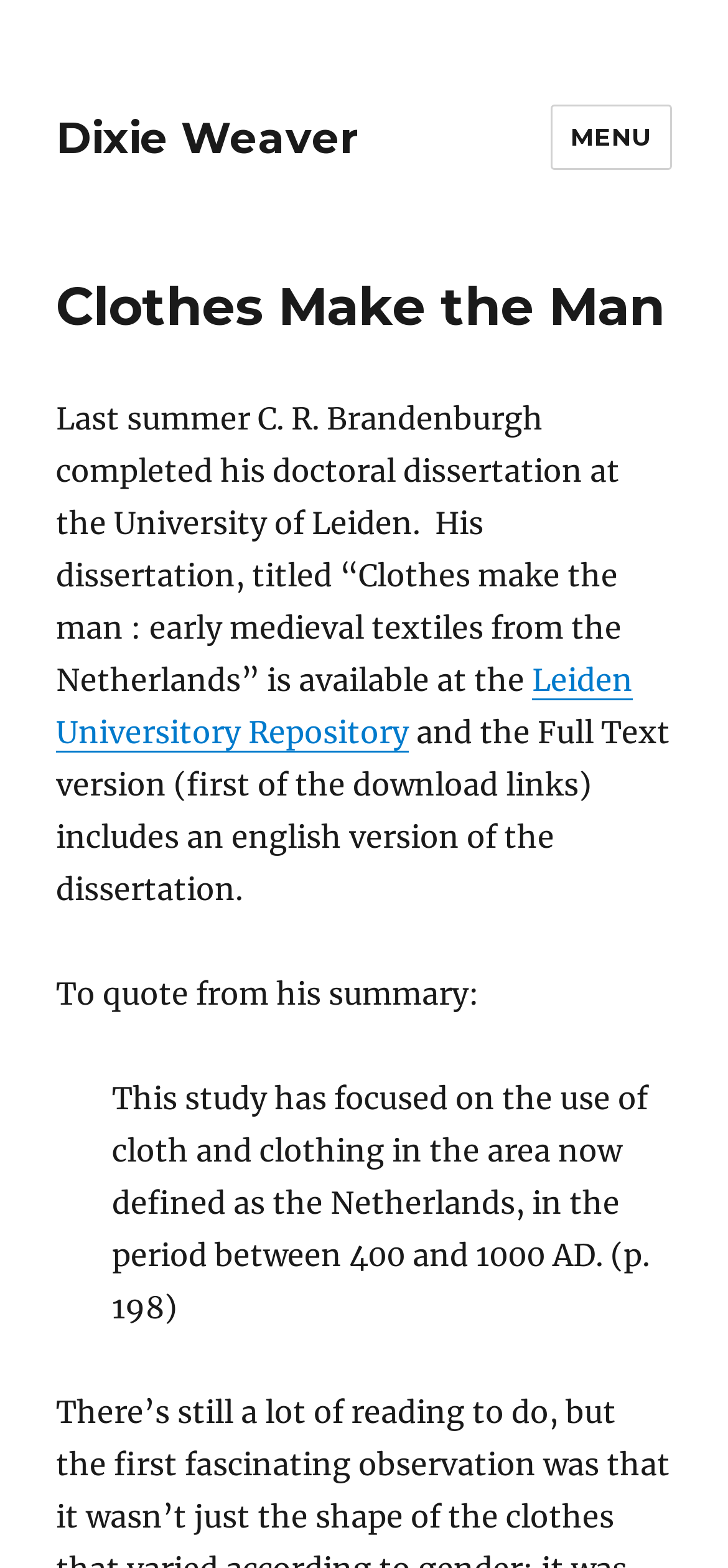Respond to the question below with a single word or phrase: What is the page about?

A dissertation about medieval textiles